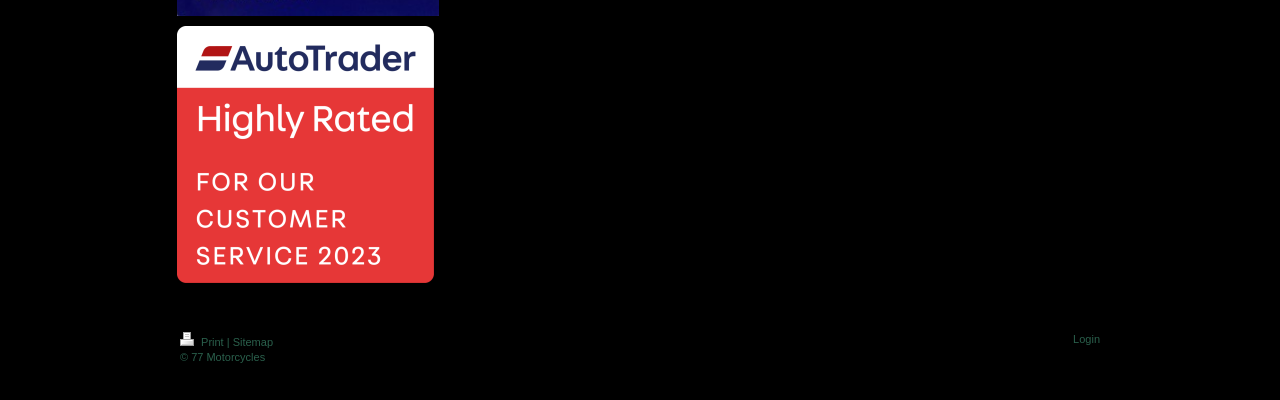Using the provided element description "Sitemap", determine the bounding box coordinates of the UI element.

[0.182, 0.839, 0.213, 0.869]